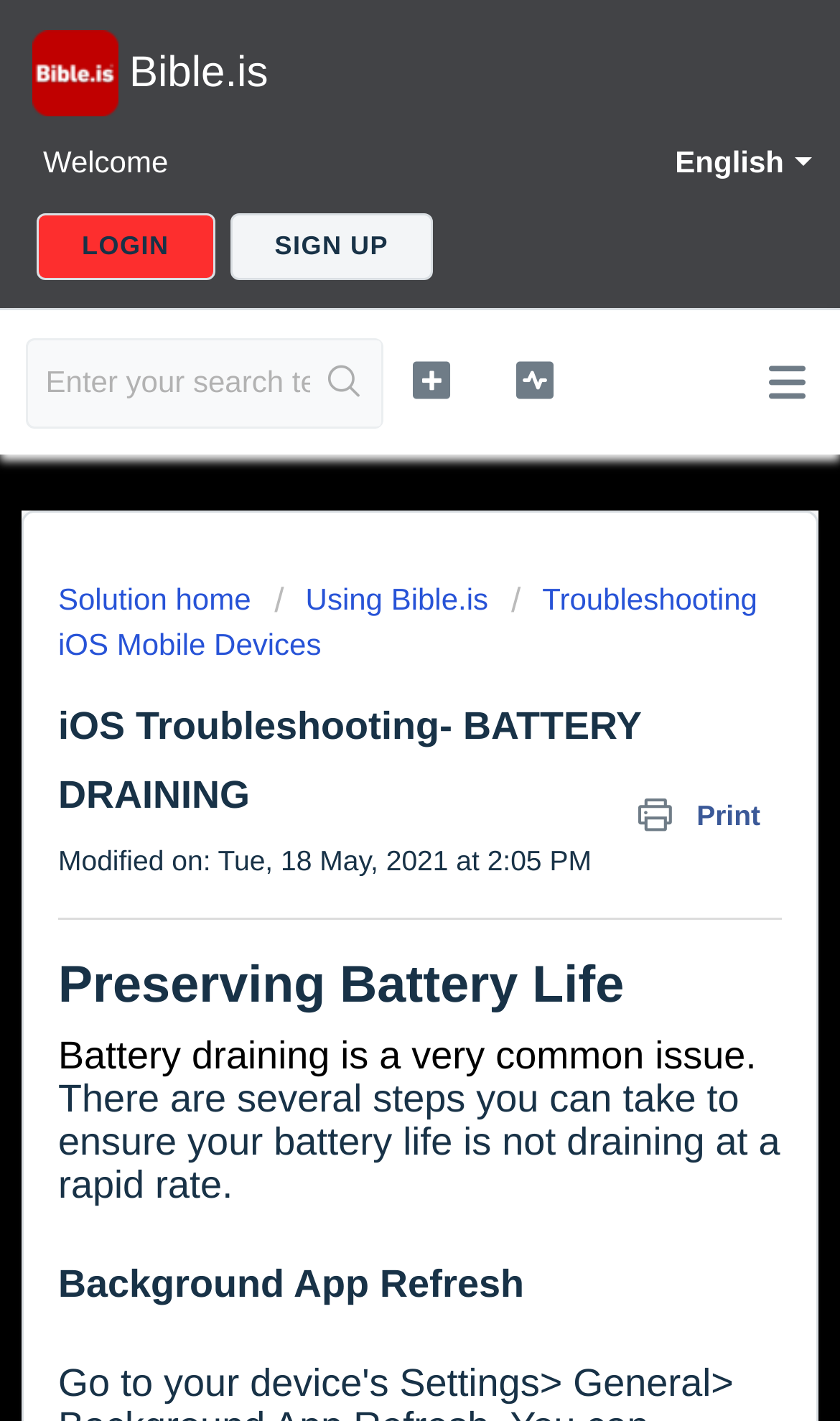Please provide a comprehensive answer to the question below using the information from the image: How many icons are there in the top right corner?

There are three icons in the top right corner of the webpage, which are '', '', and ''.